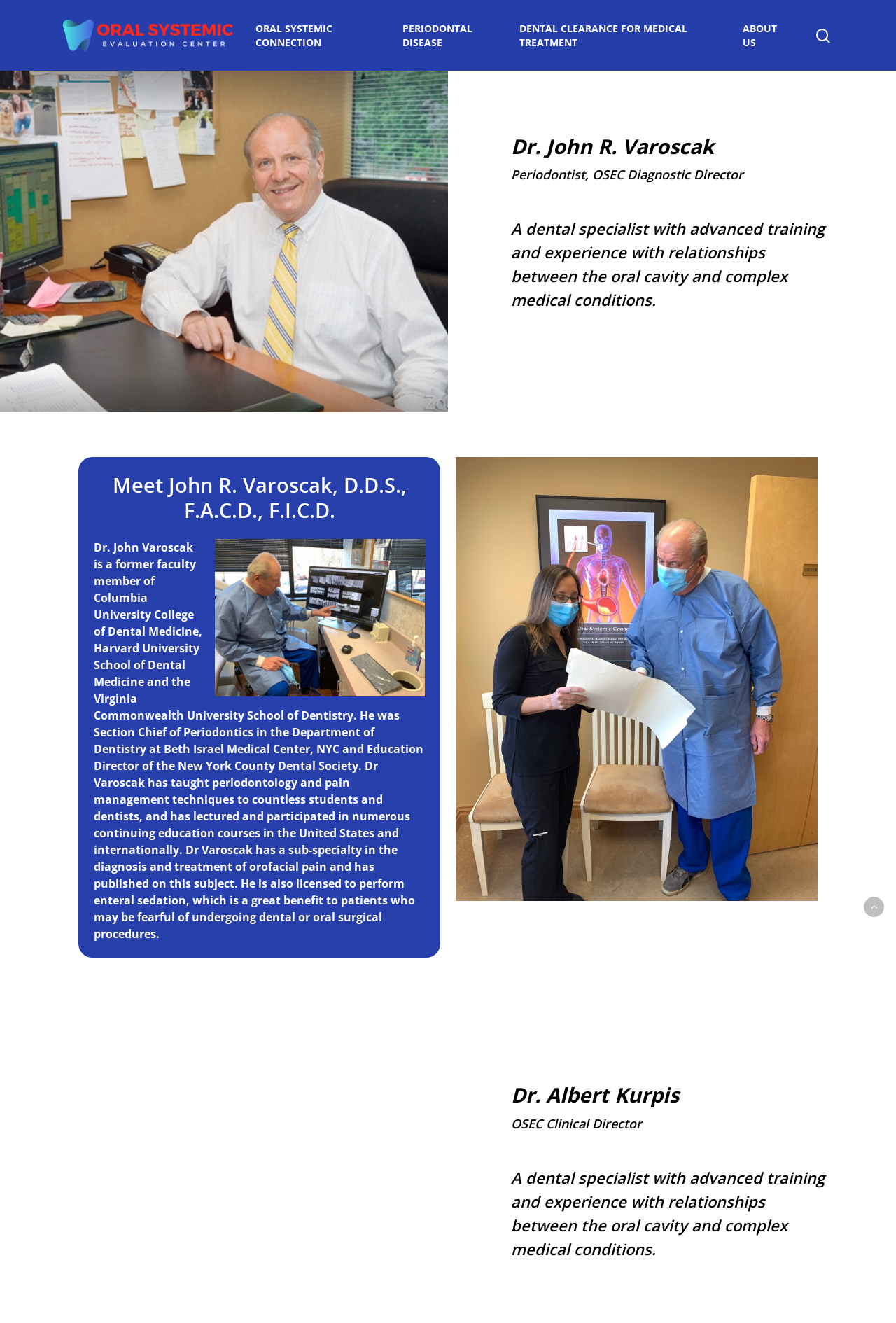What is the name of the periodontist?
Please give a detailed and elaborate explanation in response to the question.

I found the answer by looking at the headings on the webpage, specifically the one that says 'Dr. John R. Varoscak' and has a description of him being a periodontist.